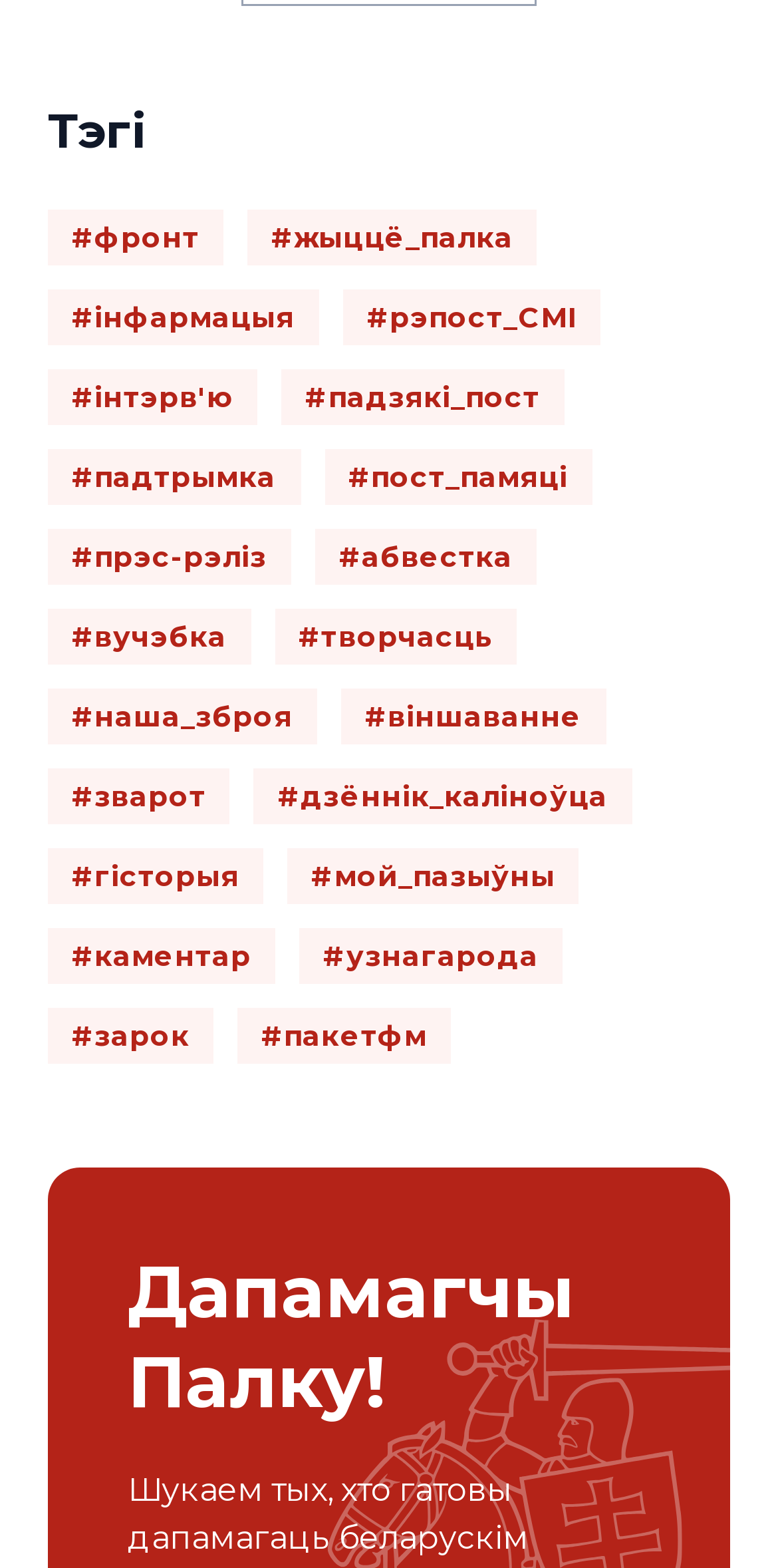What is the last link on the webpage?
Please respond to the question thoroughly and include all relevant details.

The last link on the webpage is '#зарок' which is located at the bottom left corner of the webpage with a bounding box of [0.062, 0.643, 0.275, 0.678].